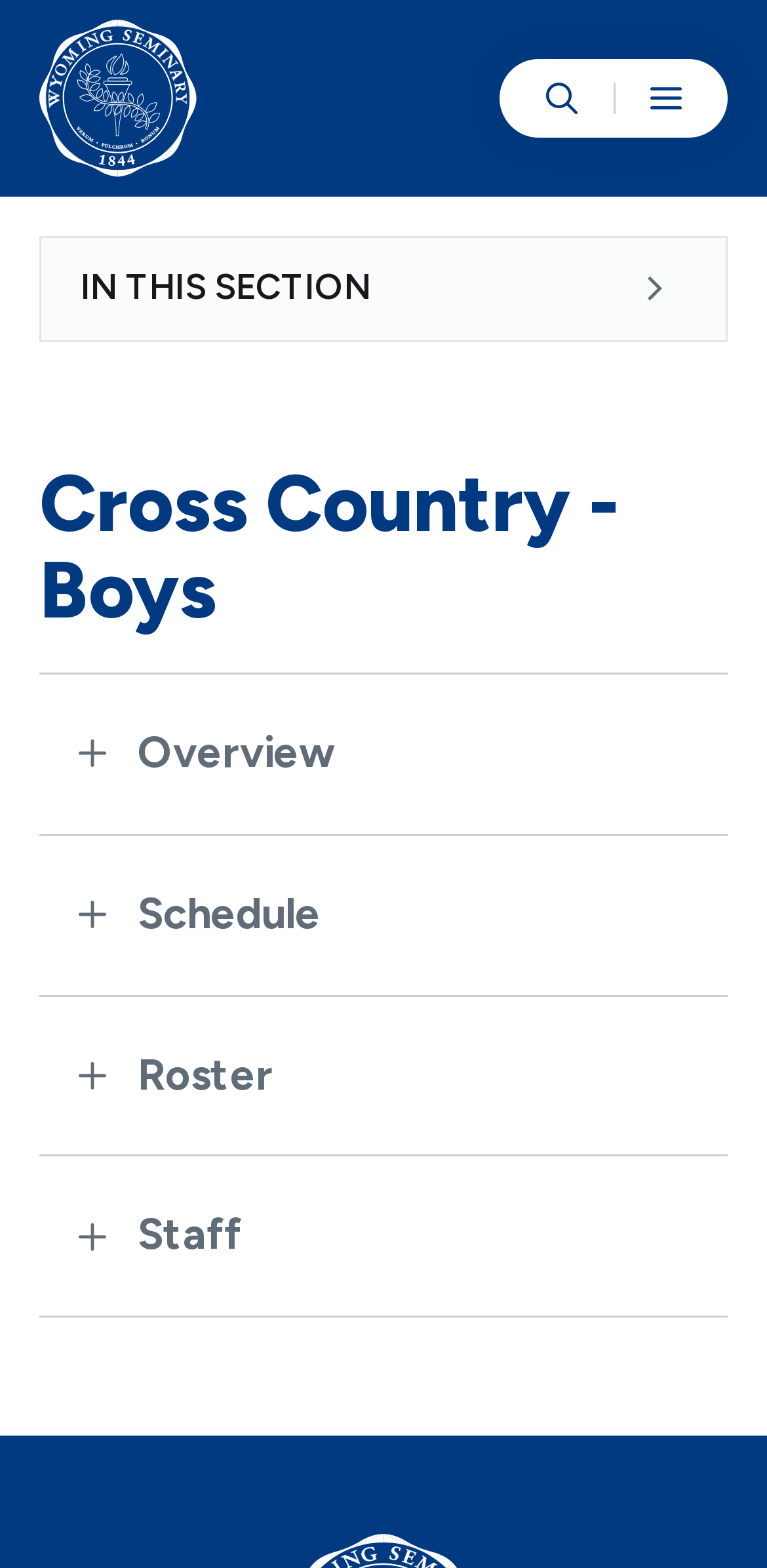How many buttons are there in the main element?
Refer to the image and provide a detailed answer to the question.

There are four buttons in the main element, each corresponding to a tab panel with headings 'Overview', 'Schedule', 'Roster', and 'Staff'.